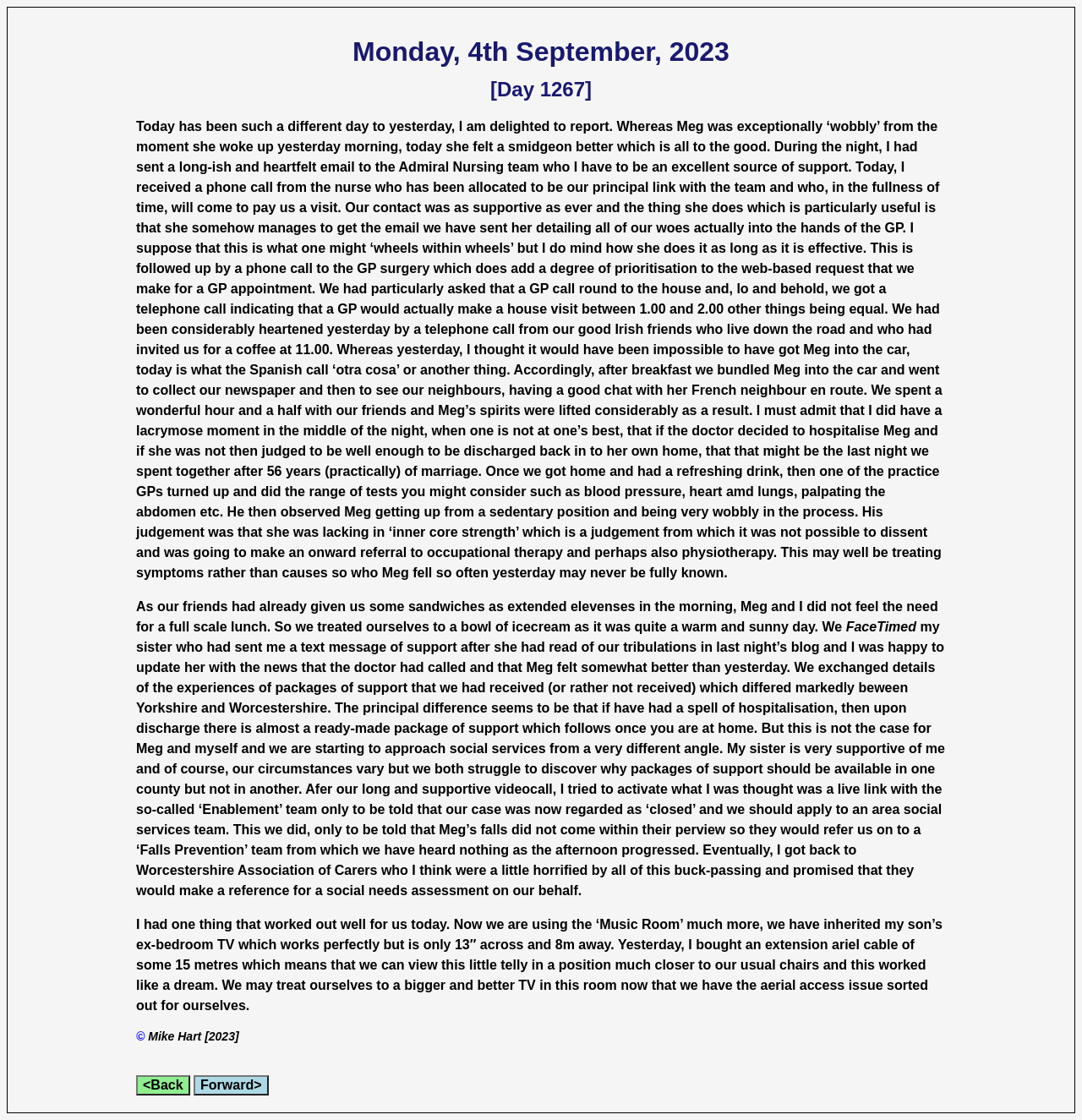From the webpage screenshot, predict the bounding box coordinates (top-left x, top-left y, bottom-right x, bottom-right y) for the UI element described here: Forward>

[0.179, 0.96, 0.248, 0.978]